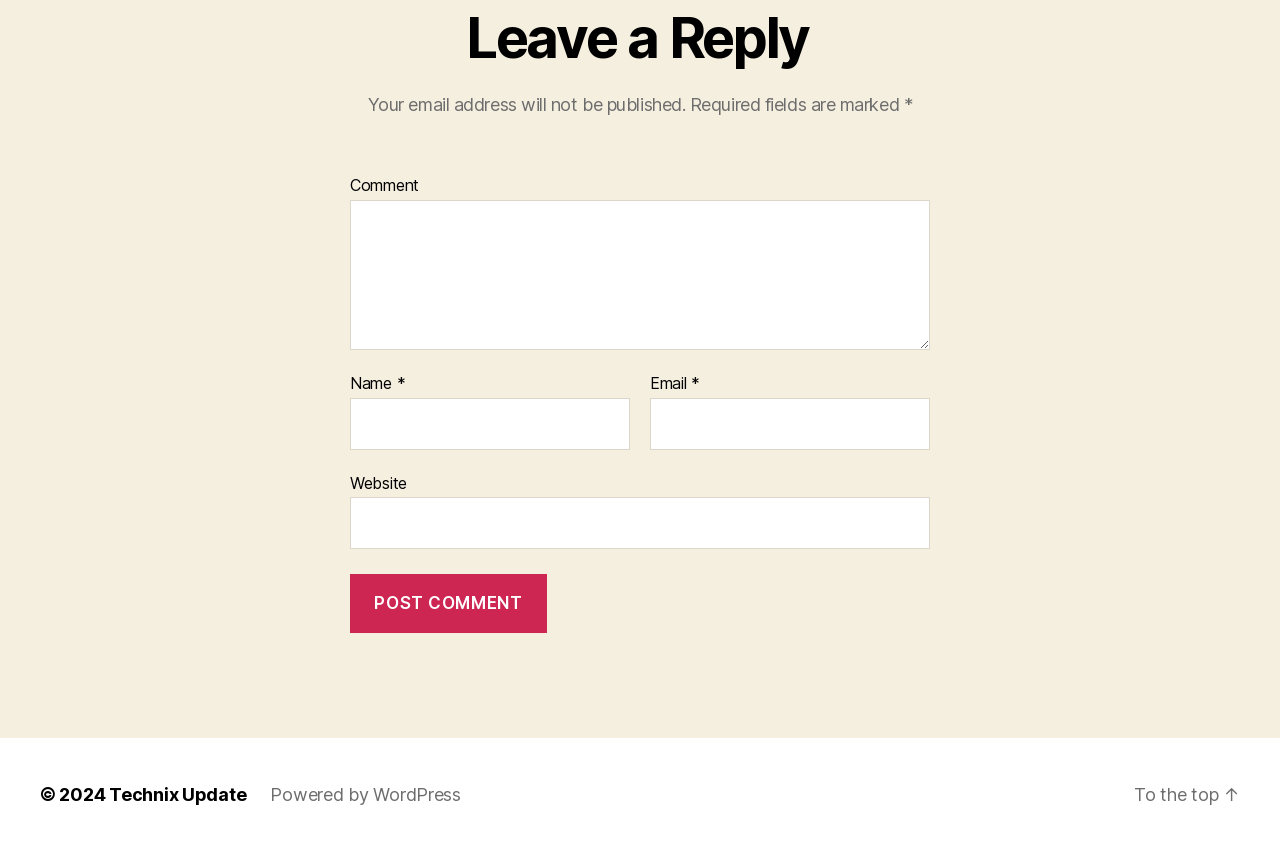Determine the bounding box for the UI element that matches this description: "parent_node: Website name="url"".

[0.273, 0.584, 0.727, 0.645]